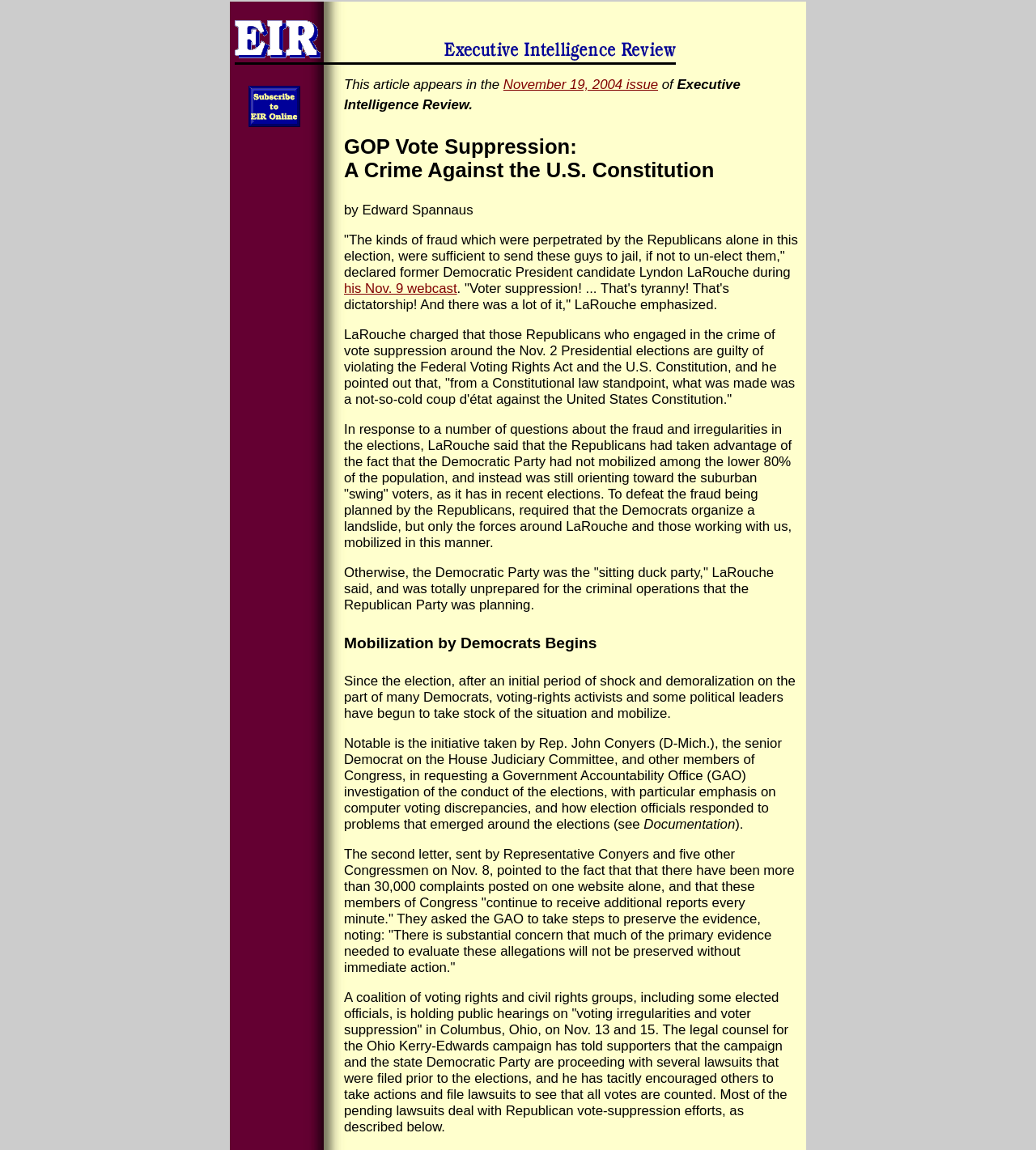Offer a detailed explanation of the webpage layout and contents.

The webpage is an article discussing GOP vote suppression and its implications on the US Constitution. At the top, there is a link to go back to the home page, and another link to subscribe to EIR Online, accompanied by a small image. Below these links, there is a brief description of the article, indicating that it appears in the November 19, 2004 issue of Executive Intelligence Review.

The main article title, "GOP Vote Suppression: A Crime Against the U.S. Constitution", is prominently displayed in the middle of the top section. Below the title, the author's name, Edward Spannaus, is mentioned.

The article begins with a quote from Lyndon LaRouche, a former Democratic President candidate, who strongly condemns the voter suppression tactics used by Republicans during the election. LaRouche emphasizes that these actions are a crime against the US Constitution and calls for action to be taken.

The article then delves into LaRouche's accusations, explaining how the Republicans engaged in voter suppression and fraud, violating the Federal Voting Rights Act and the US Constitution. LaRouche also criticizes the Democratic Party for not mobilizing the lower 80% of the population, making them vulnerable to Republican fraud.

The second half of the article discusses the response to the election fraud, including the initiative taken by Rep. John Conyers and other members of Congress to request a Government Accountability Office (GAO) investigation into the conduct of the elections. The article also mentions public hearings on voting irregularities and voter suppression being held in Columbus, Ohio, and several lawsuits filed by the Ohio Kerry-Edwards campaign and the state Democratic Party to ensure all votes are counted.

Throughout the article, there are no images, but there are several links to external sources, including a webcast and documentation related to the election fraud.